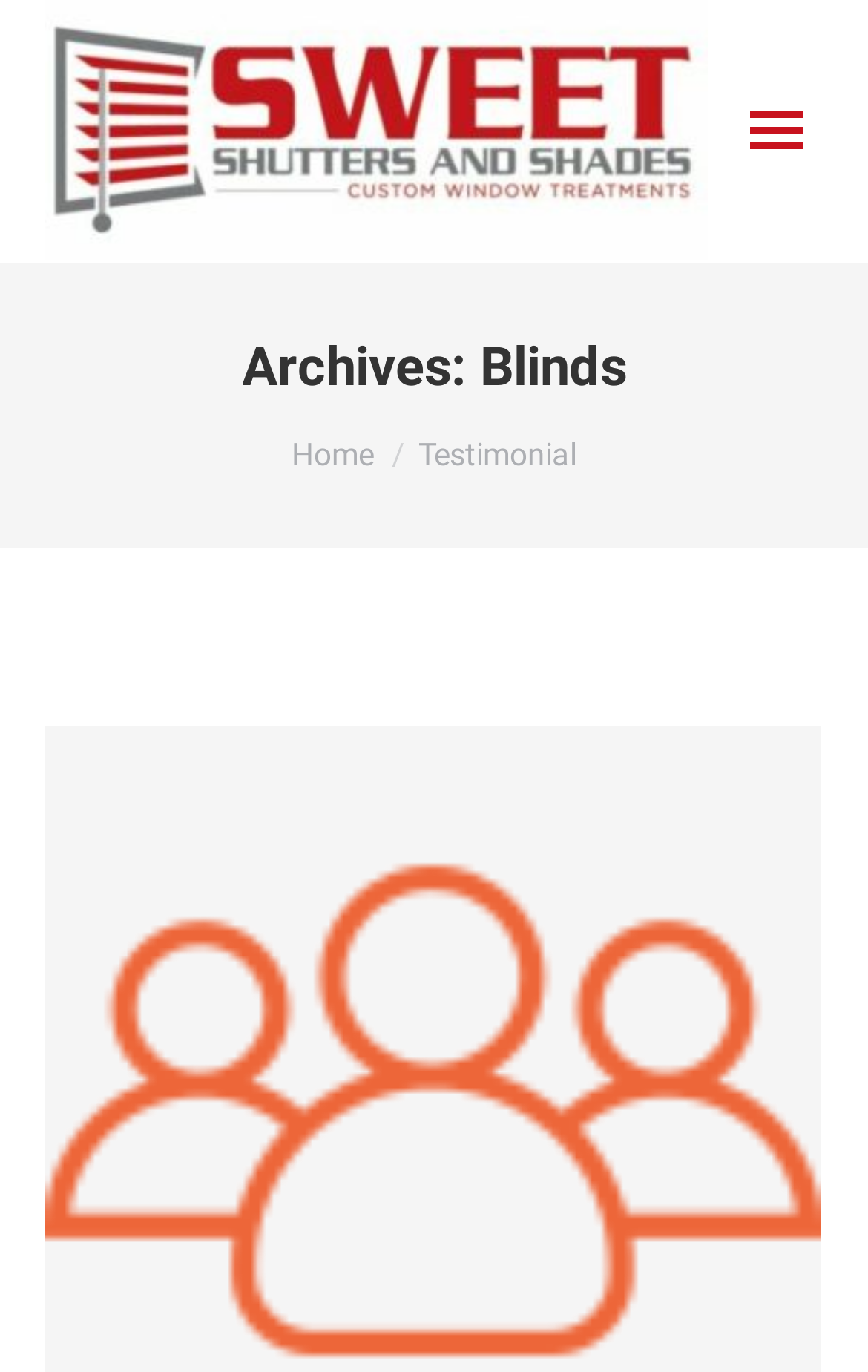Generate a thorough explanation of the webpage's elements.

The webpage is about window blinds in Charlotte, NC. At the top right corner, there is a mobile menu icon. Below it, on the top left, there is a link to "Window Blinds Charlotte, NC" accompanied by an image with the same name. 

Below the image, there is a heading "Archives: Blinds". Underneath the heading, there is a "You are here:" label, followed by a link to "Home" on its right. Further to the right, there is a "Testimonial" label.